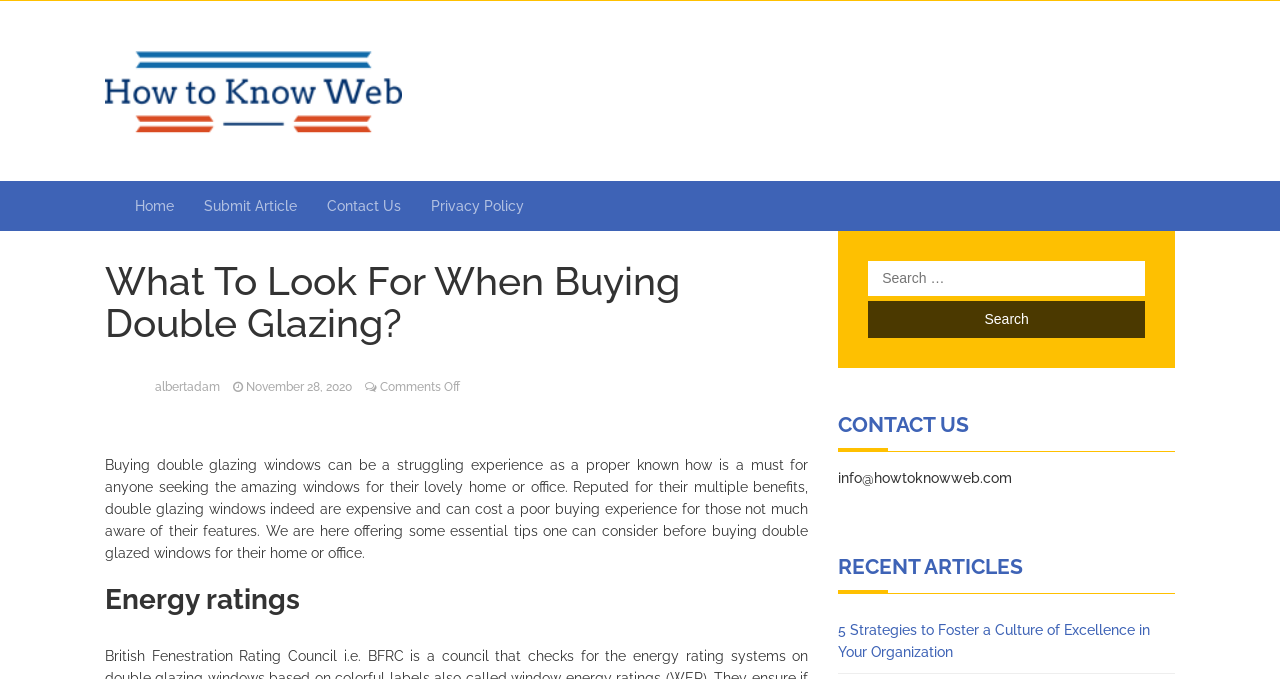Please specify the bounding box coordinates for the clickable region that will help you carry out the instruction: "search for something".

[0.678, 0.384, 0.895, 0.436]